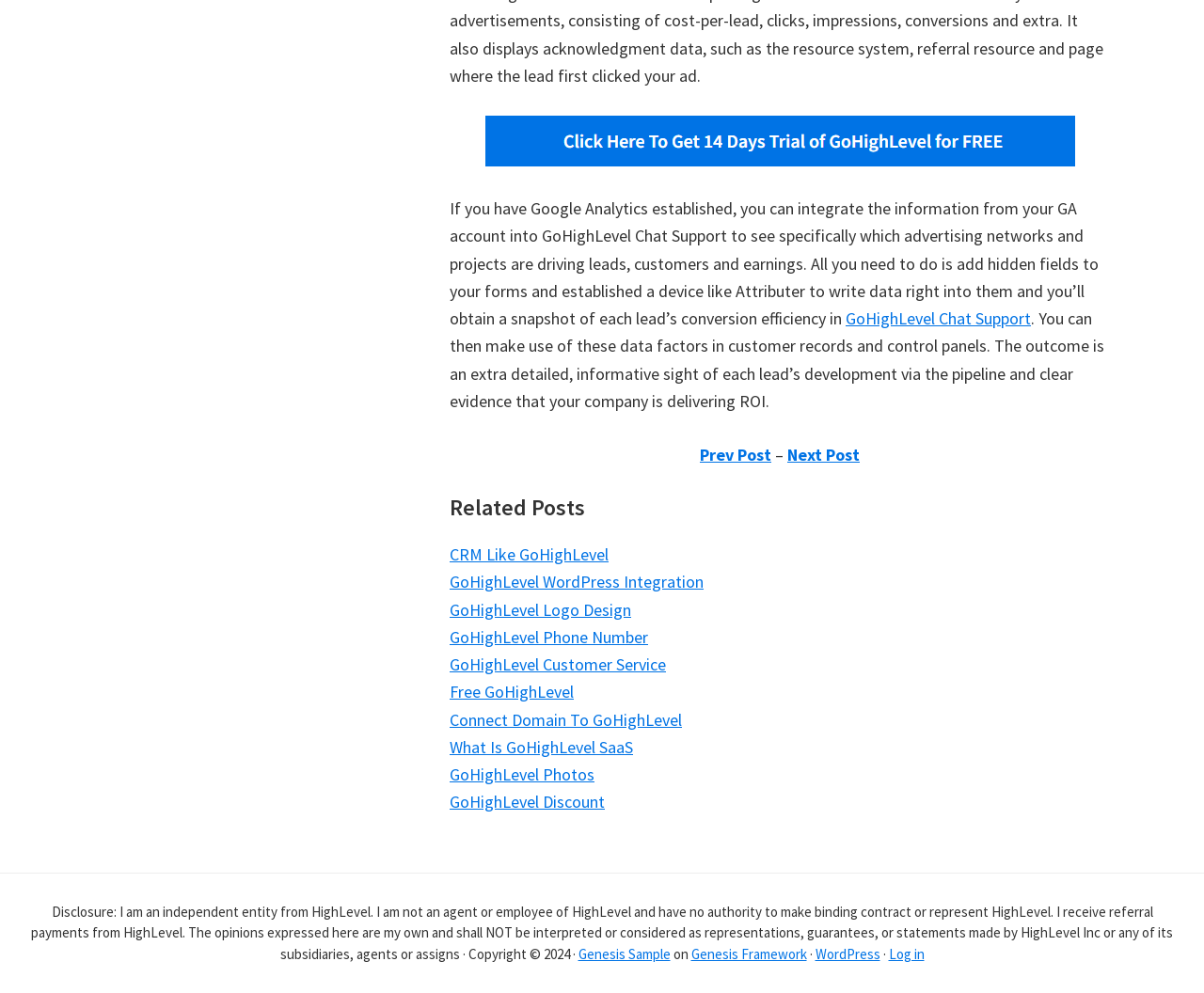Identify the bounding box coordinates for the UI element described as follows: GoHighLevel Photos. Use the format (top-left x, top-left y, bottom-right x, bottom-right y) and ensure all values are floating point numbers between 0 and 1.

[0.373, 0.769, 0.494, 0.791]